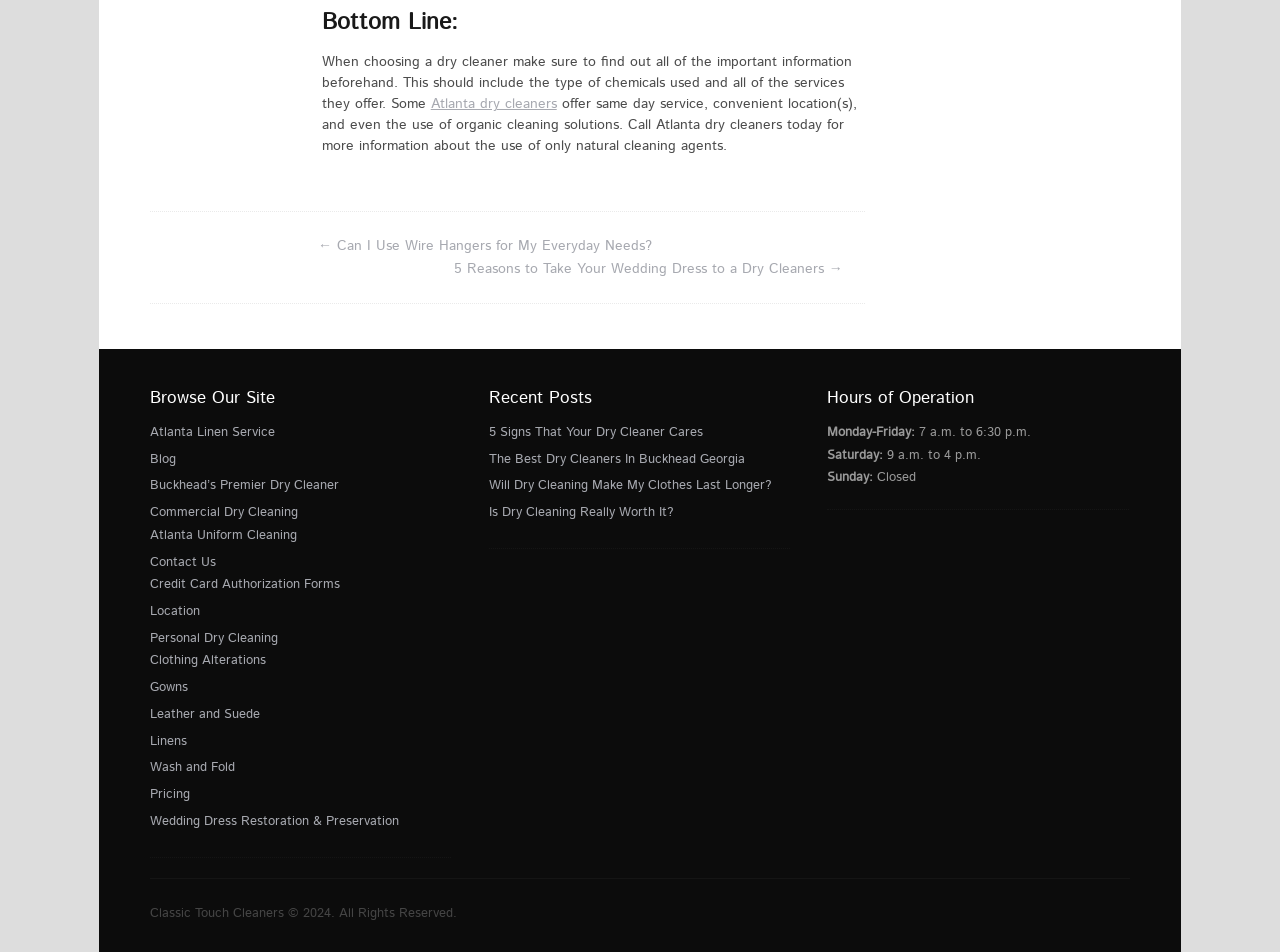Please determine the bounding box coordinates of the element's region to click for the following instruction: "Click on 'Atlanta dry cleaners'".

[0.336, 0.099, 0.435, 0.12]